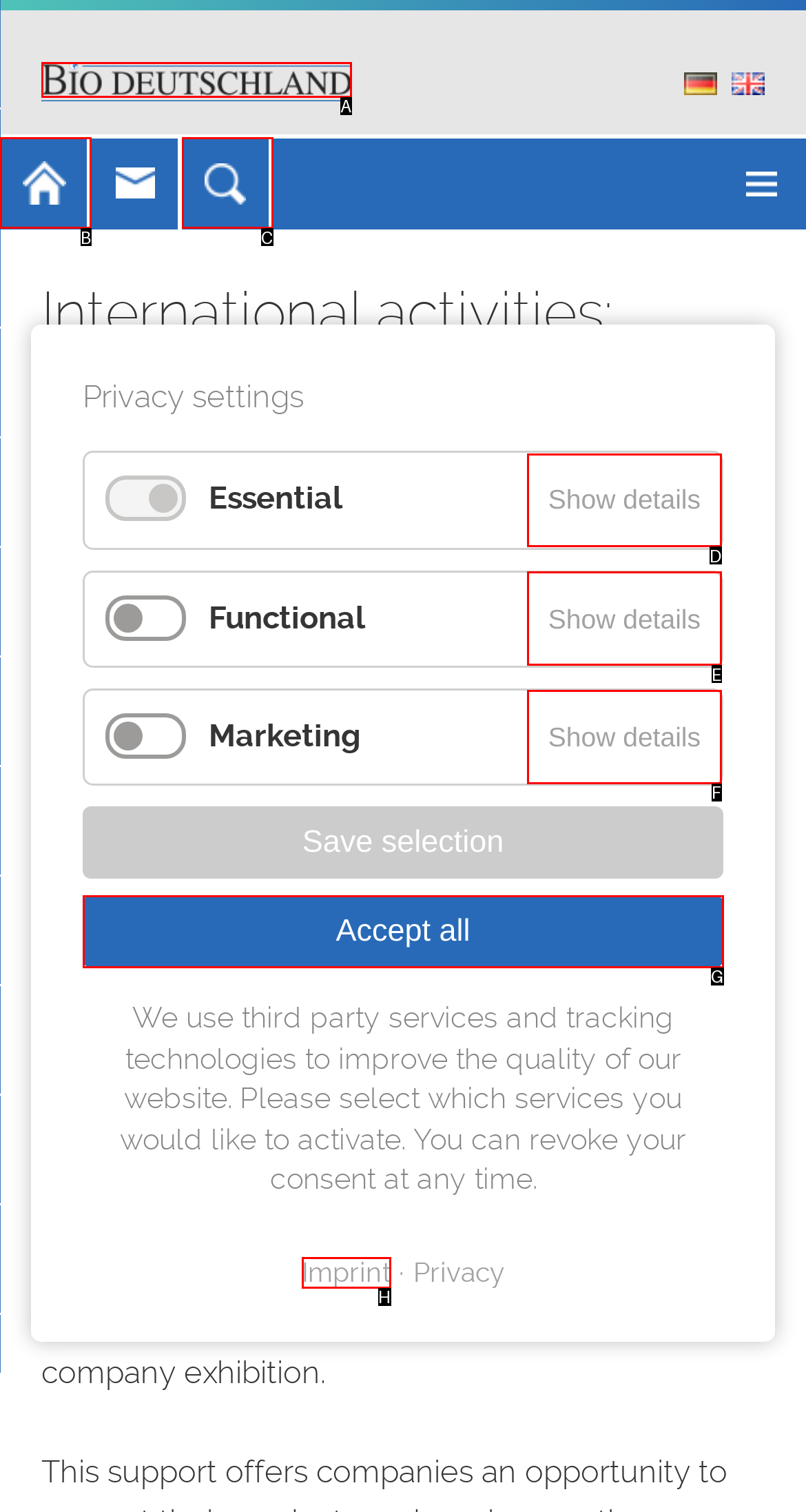Choose the letter that best represents the description: Show details Hide details. Answer with the letter of the selected choice directly.

F